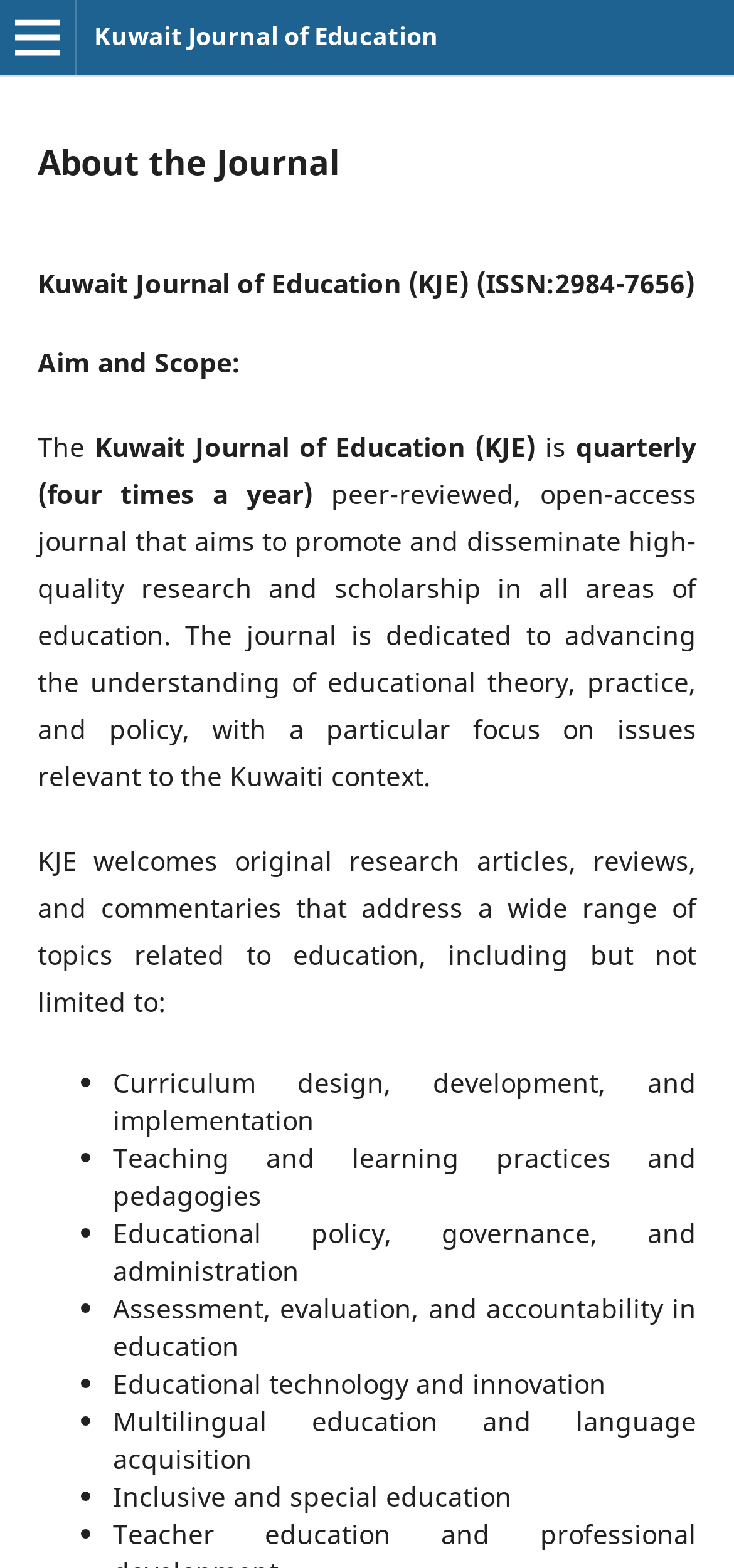What is the ISSN of the journal?
Please ensure your answer is as detailed and informative as possible.

The ISSN of the journal can be found in the heading element 'Kuwait Journal of Education (KJE) (ISSN:2984-7656)' which is a child element of the root element.